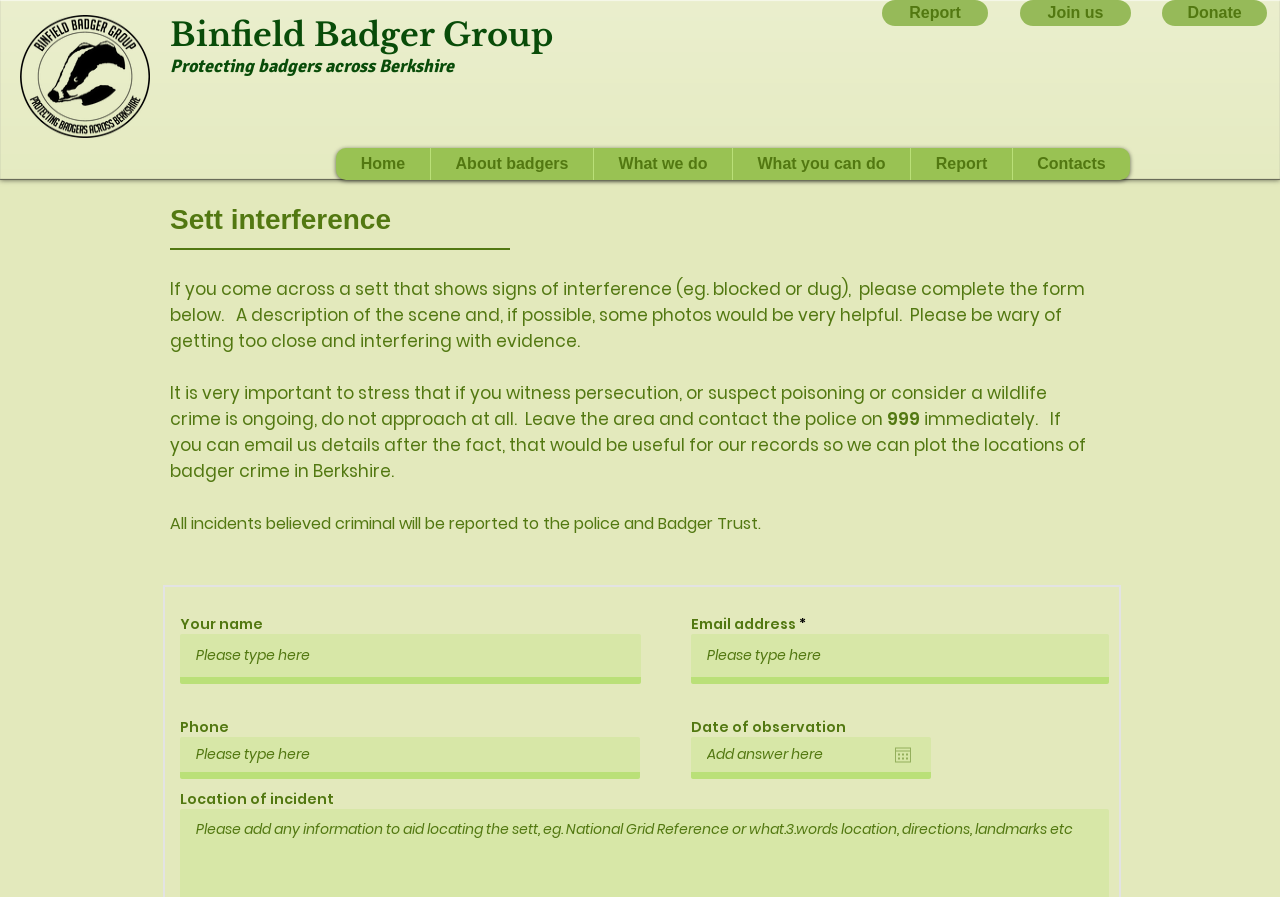Can you provide the bounding box coordinates for the element that should be clicked to implement the instruction: "Click the Donate link"?

[0.908, 0.0, 0.99, 0.029]